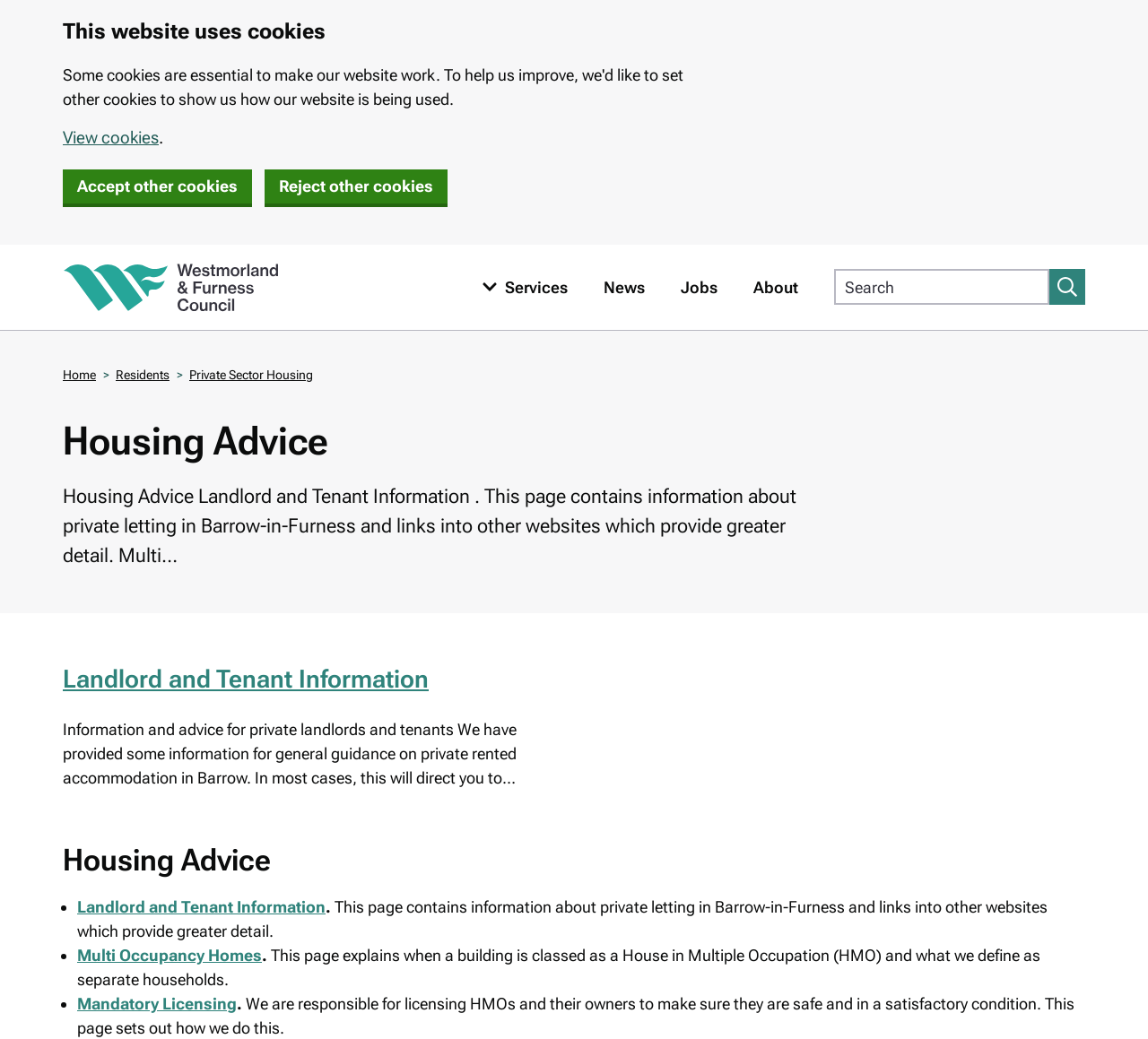Using details from the image, please answer the following question comprehensively:
What is the purpose of this webpage?

Based on the webpage content, it appears that the purpose of this webpage is to provide housing advice, specifically for landlords and tenants in Barrow-in-Furness, with links to other websites that provide more detailed information.